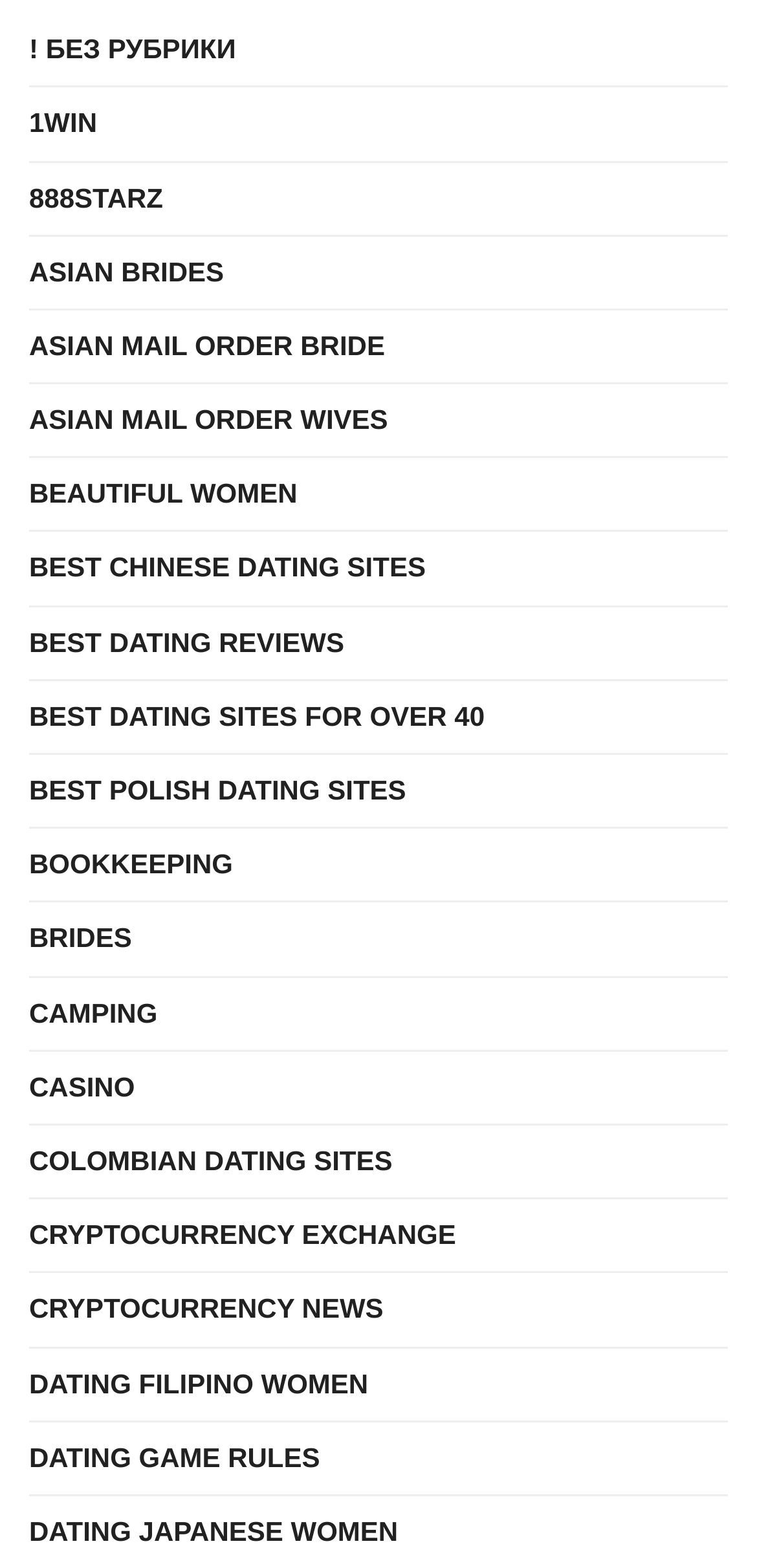Locate the bounding box of the user interface element based on this description: "Cryptocurrency exchange".

[0.038, 0.768, 0.602, 0.799]